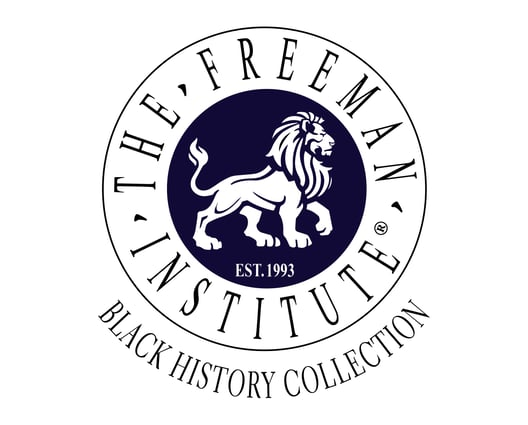What is the establishment year of The Freeman Institute?
Using the image, give a concise answer in the form of a single word or short phrase.

1993